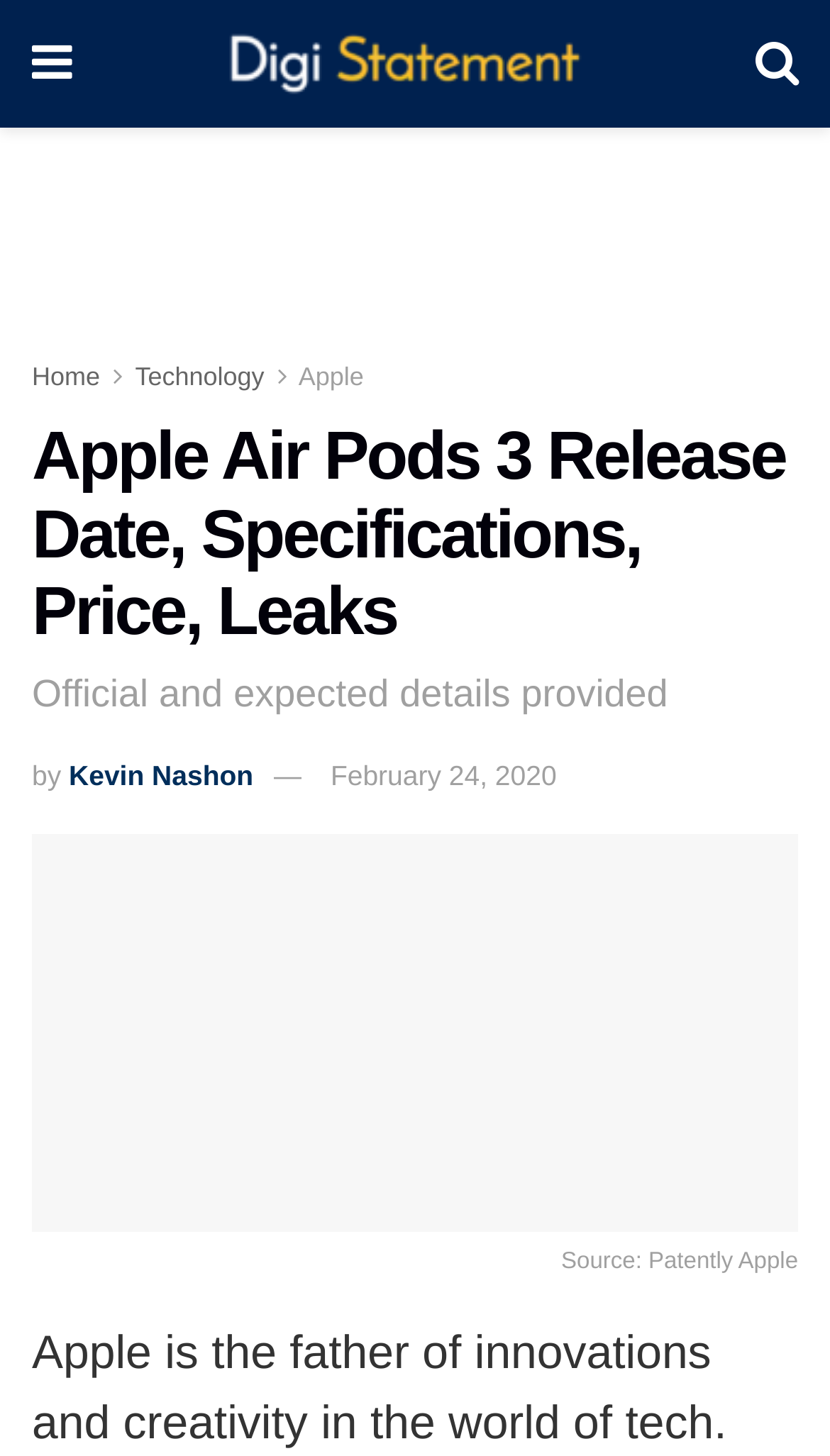Identify and provide the bounding box for the element described by: "alt="DigiStatement"".

[0.182, 0.017, 0.815, 0.071]